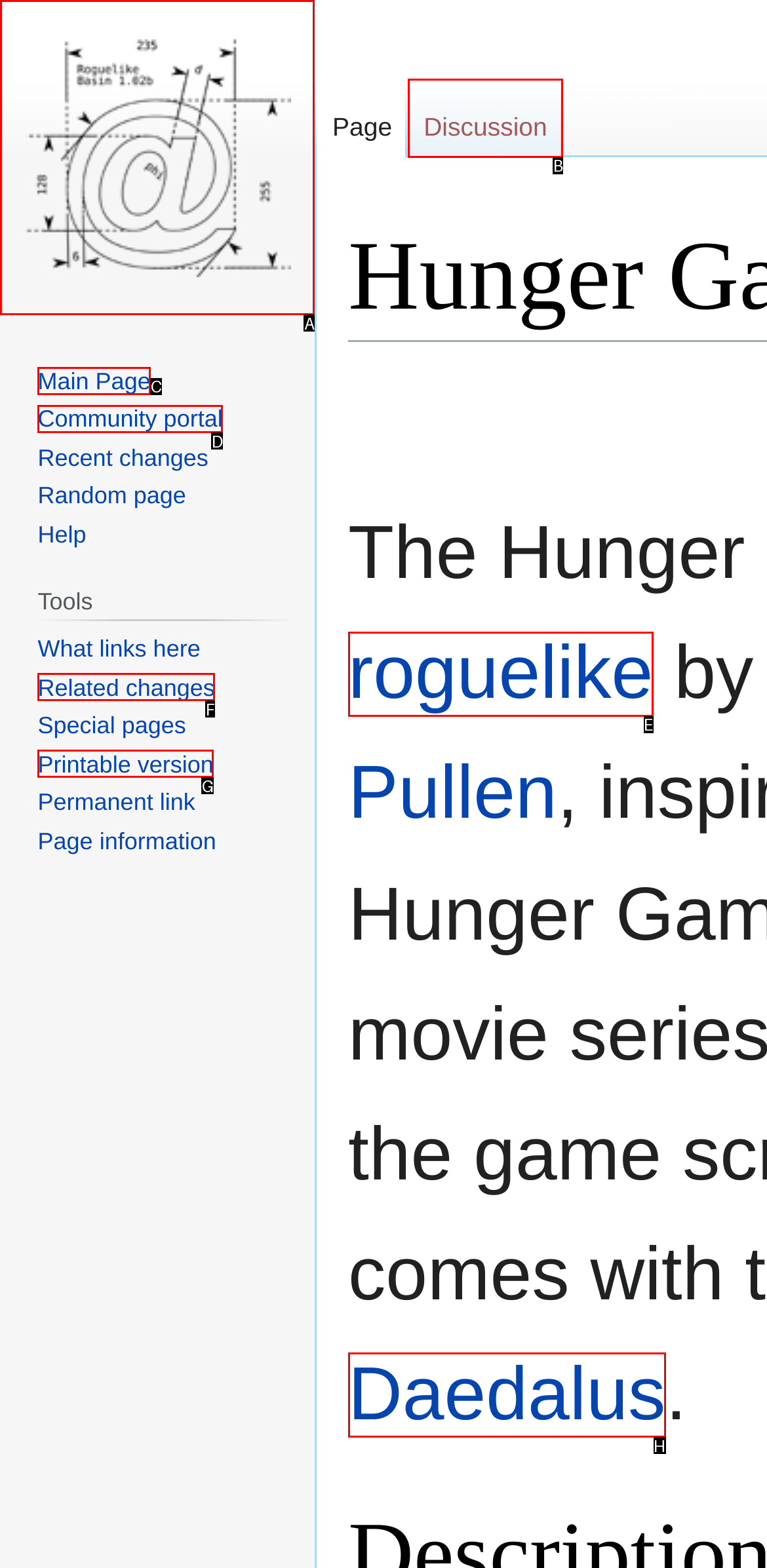What option should you select to complete this task: Visit the main page? Indicate your answer by providing the letter only.

A